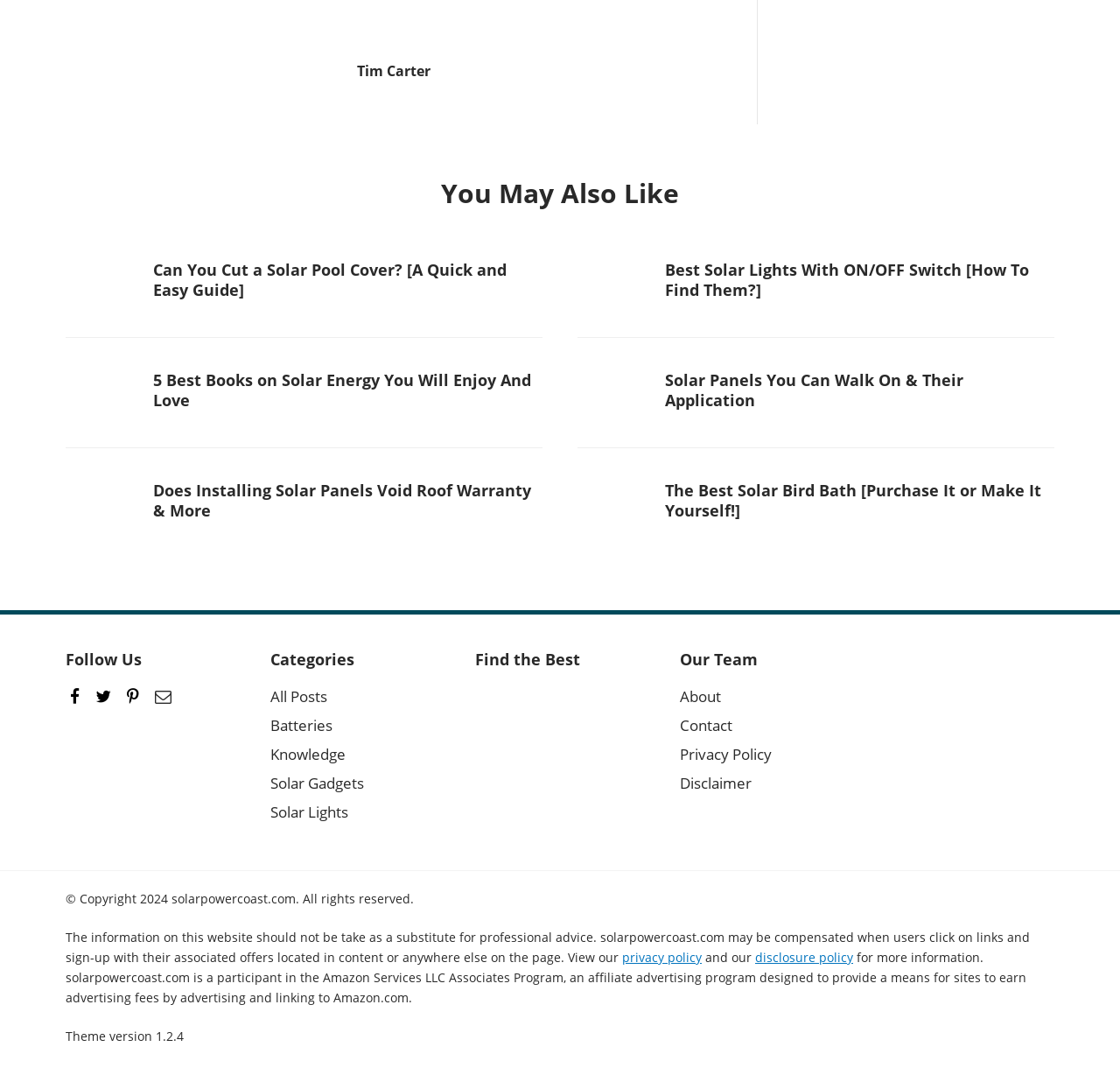What is the copyright year mentioned at the bottom of the page?
Using the screenshot, give a one-word or short phrase answer.

2024